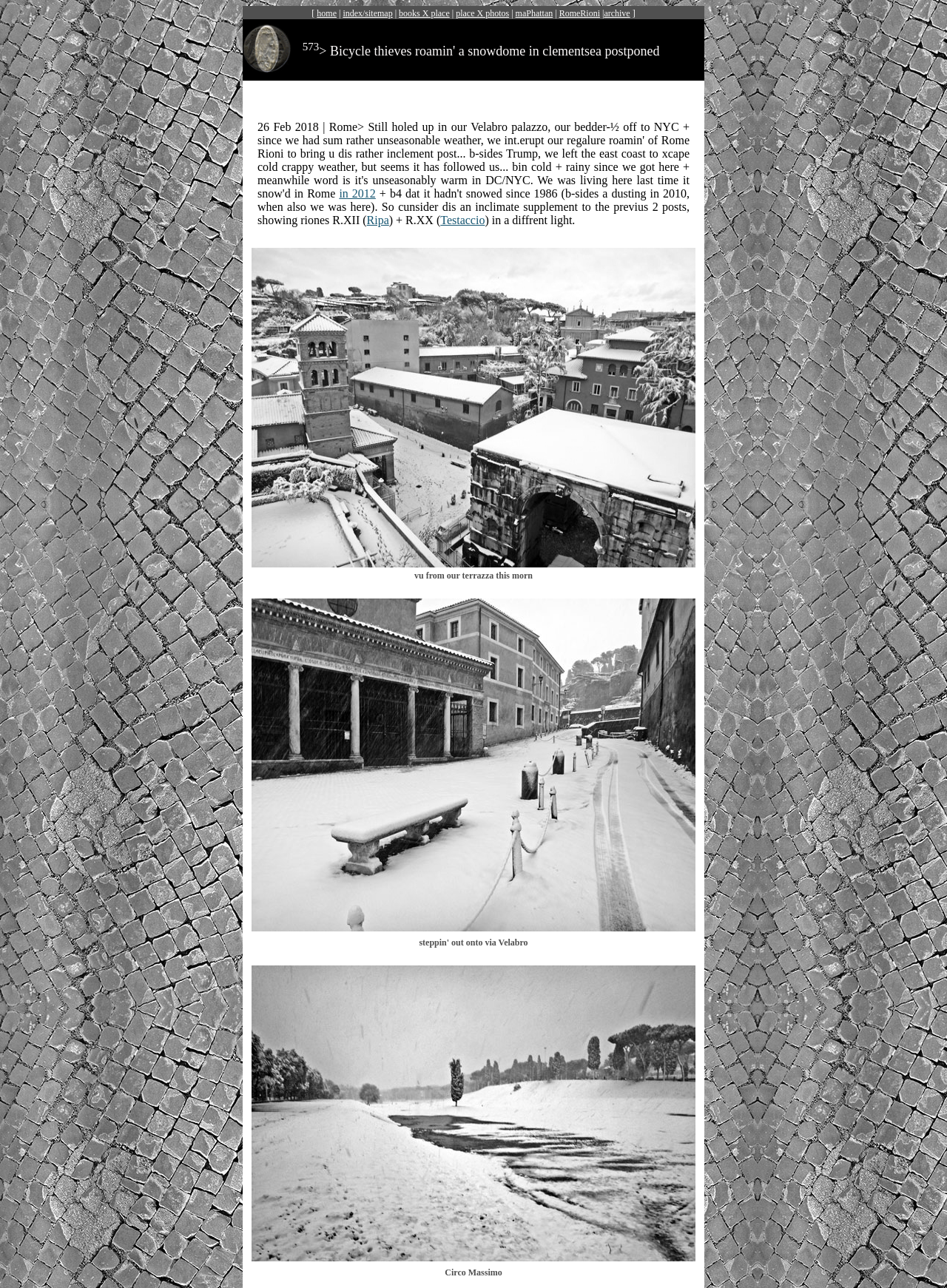Given the element description, predict the bounding box coordinates in the format (top-left x, top-left y, bottom-right x, bottom-right y), using floating point numbers between 0 and 1: parent_node: Tìm kiếm name="s"

None